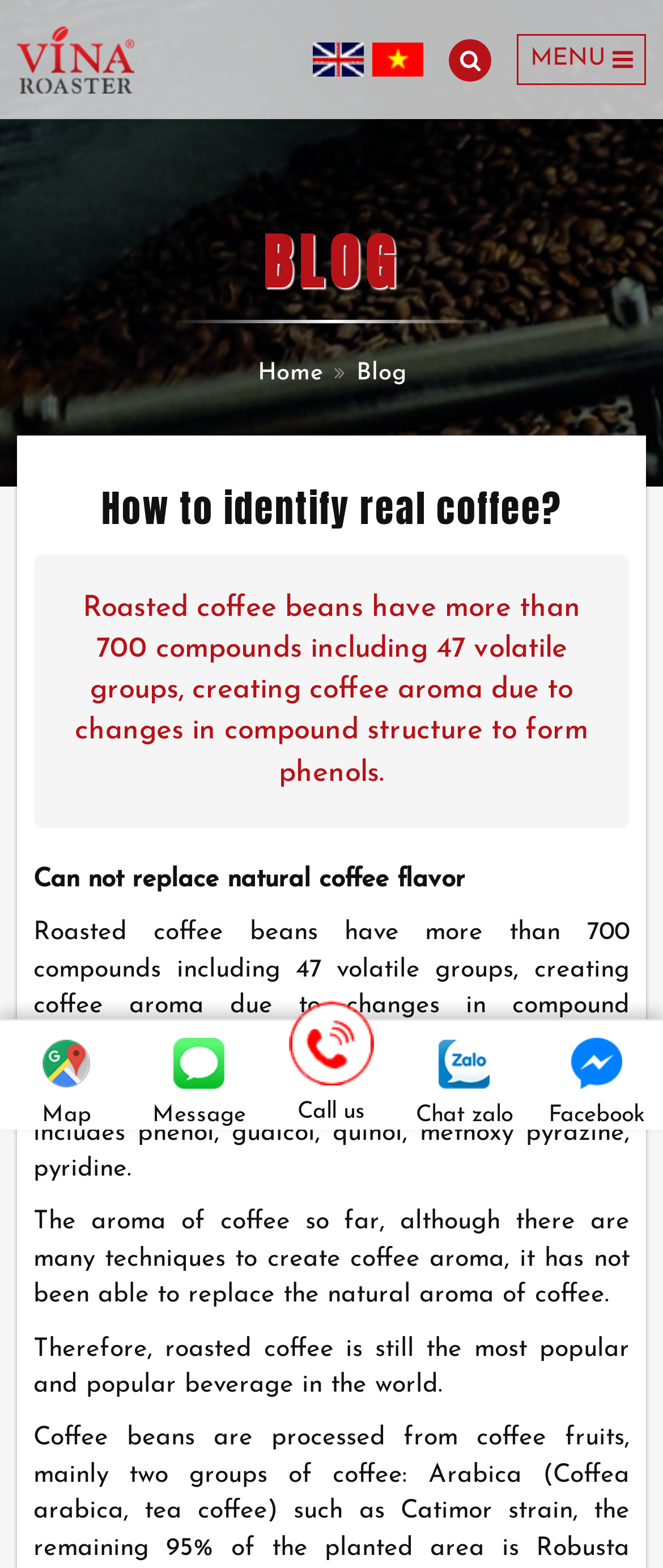Find the bounding box coordinates of the element to click in order to complete this instruction: "Switch to English language". The bounding box coordinates must be four float numbers between 0 and 1, denoted as [left, top, right, bottom].

[0.472, 0.027, 0.549, 0.049]